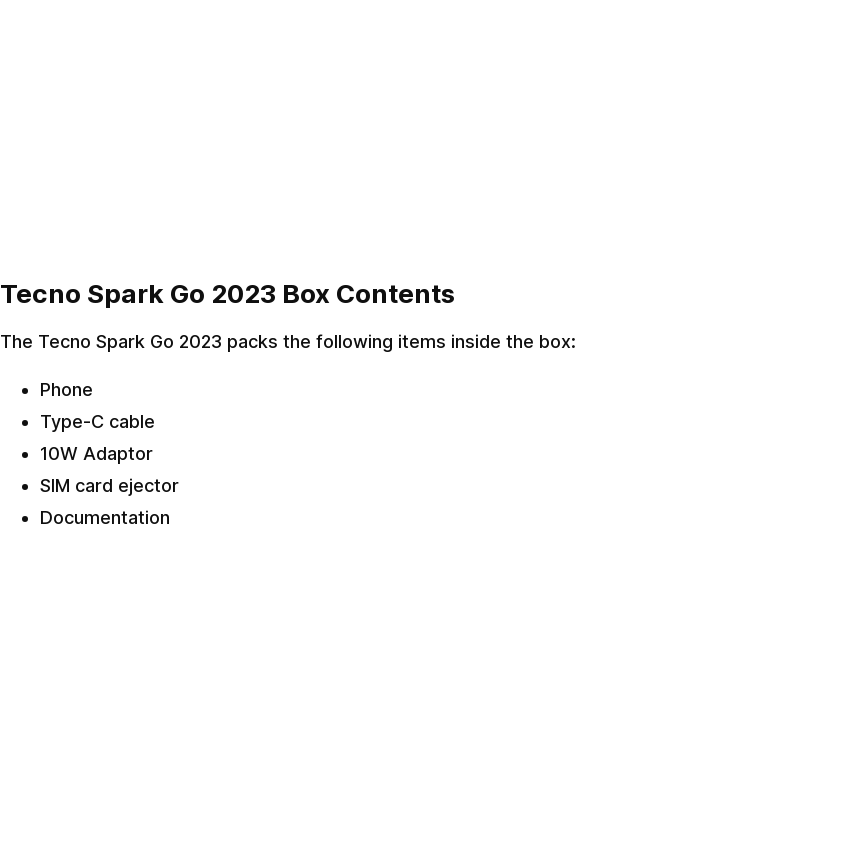Describe the image thoroughly.

The image titled "Tecno Spark Go 2023 Review: Price in India and Variants" showcases the essential box contents of the Tecno Spark Go 2023 smartphone. It details the items included when purchasing the device, which are: the phone itself, a Type-C charging cable, a 10W adapter, a SIM card ejector, and accompanying documentation. This information provides potential buyers with an overview of what to expect in the packaging, enhancing their understanding of the product's value and usability right out of the box.